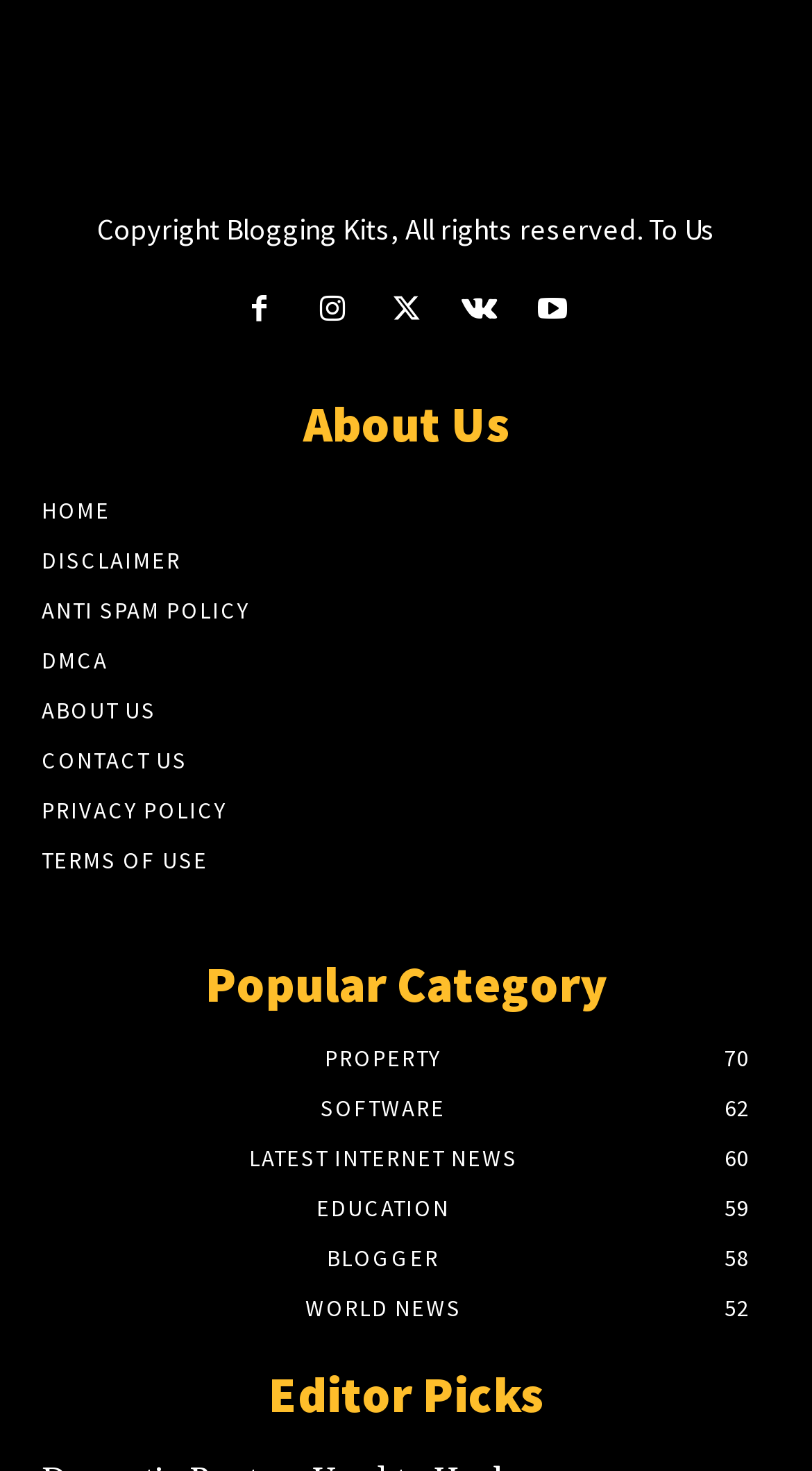Specify the bounding box coordinates (top-left x, top-left y, bottom-right x, bottom-right y) of the UI element in the screenshot that matches this description: Latest Internet News60

[0.306, 0.777, 0.637, 0.797]